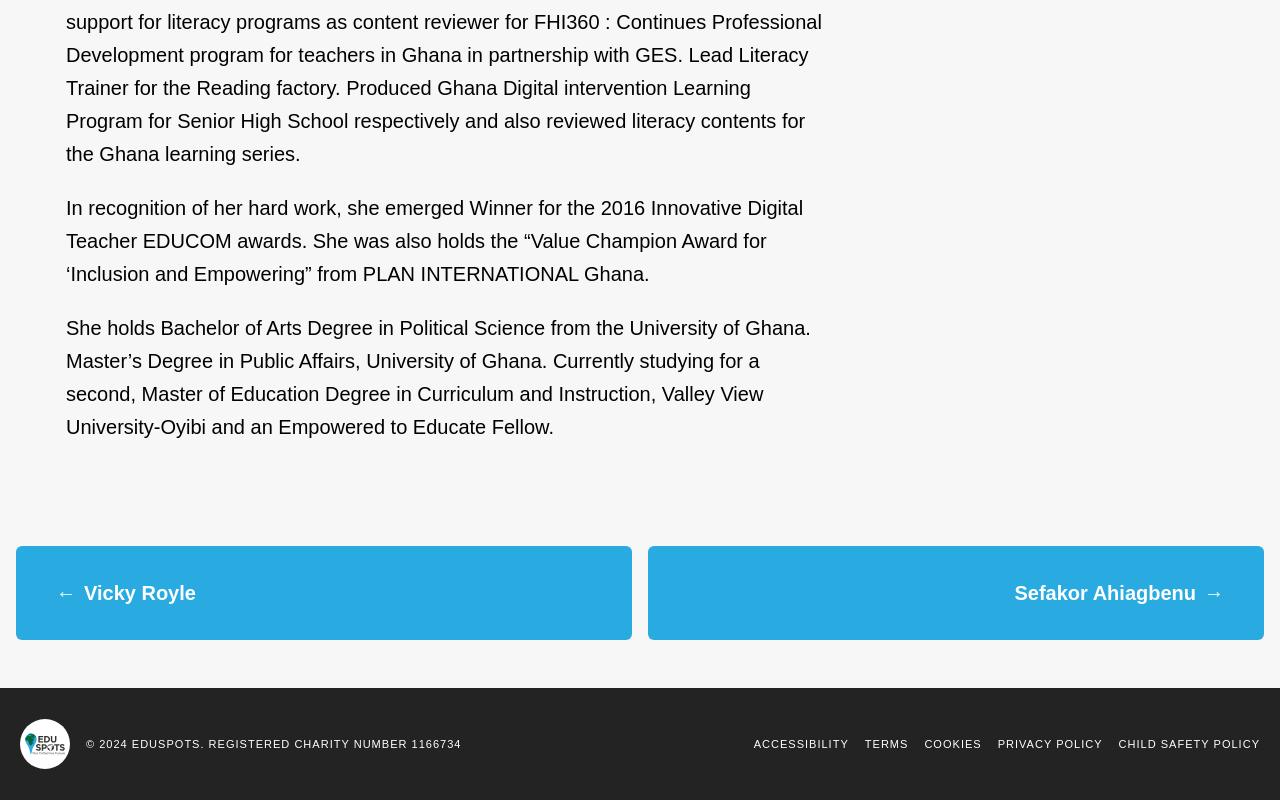What is the purpose of the links at the bottom?
Please use the image to provide a one-word or short phrase answer.

Terms and policies